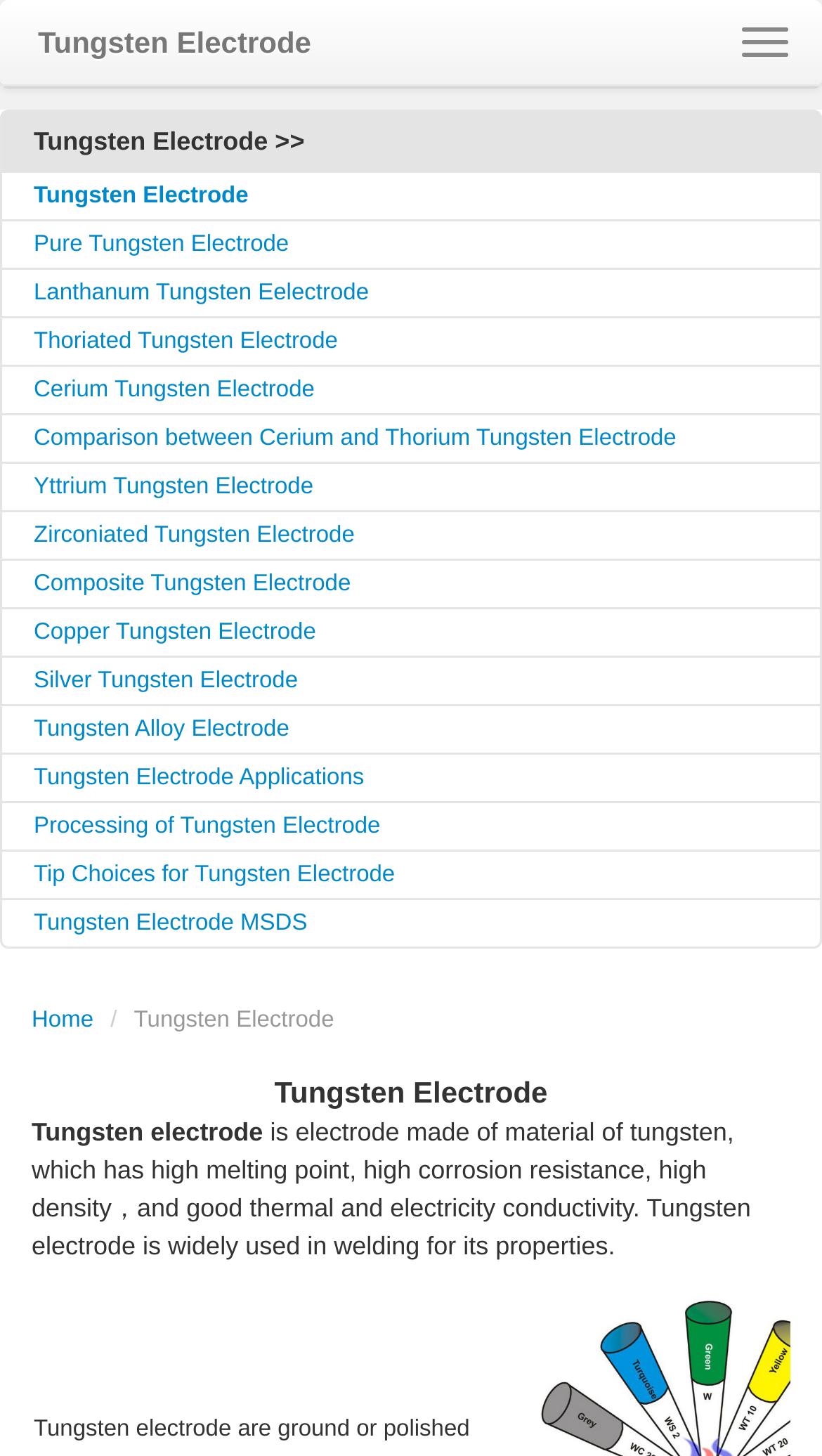Find the bounding box coordinates of the clickable area that will achieve the following instruction: "Learn about Tungsten Electrode".

[0.041, 0.126, 0.302, 0.143]